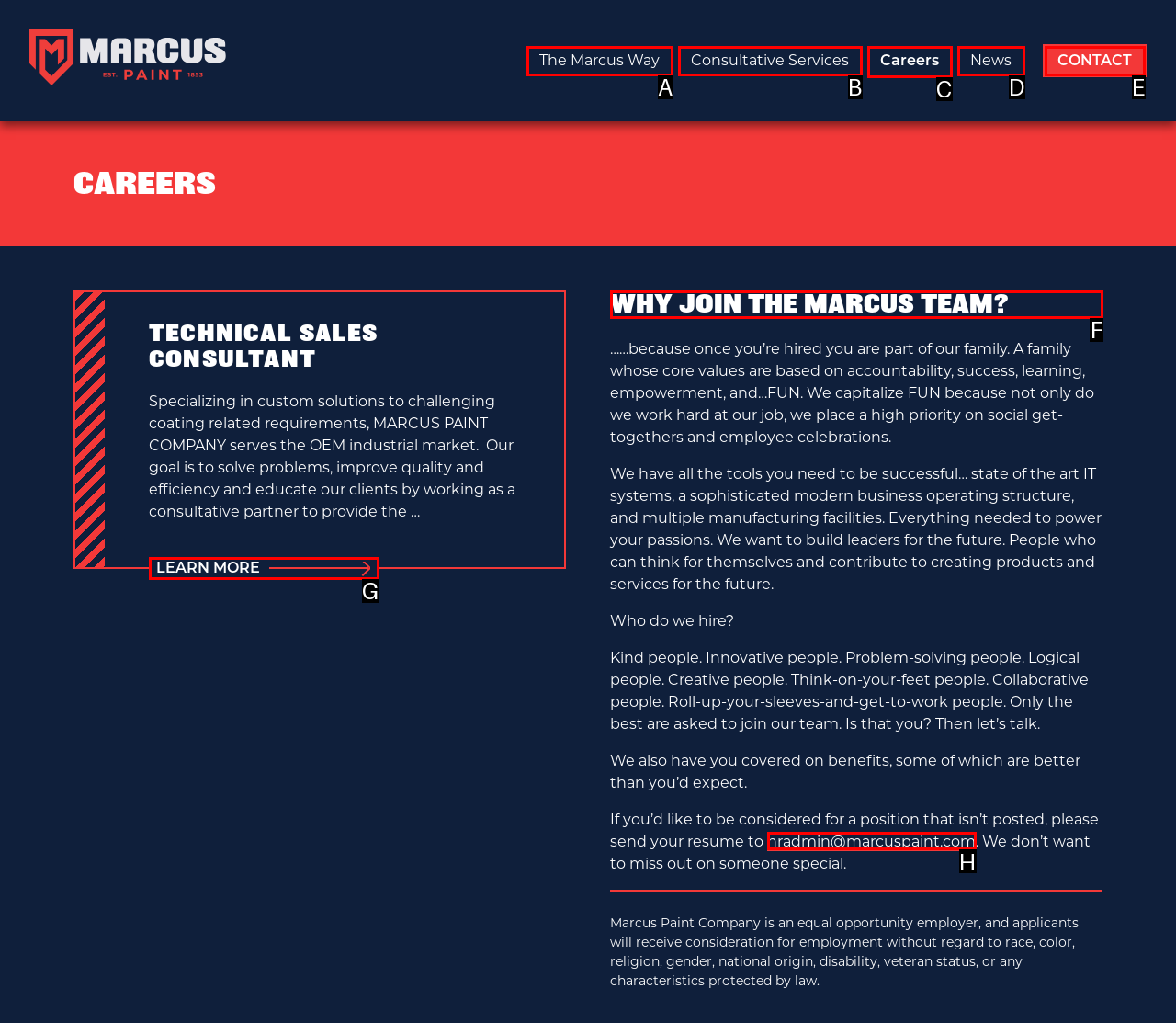Tell me which one HTML element I should click to complete the following task: Read about why join the Marcus team Answer with the option's letter from the given choices directly.

F